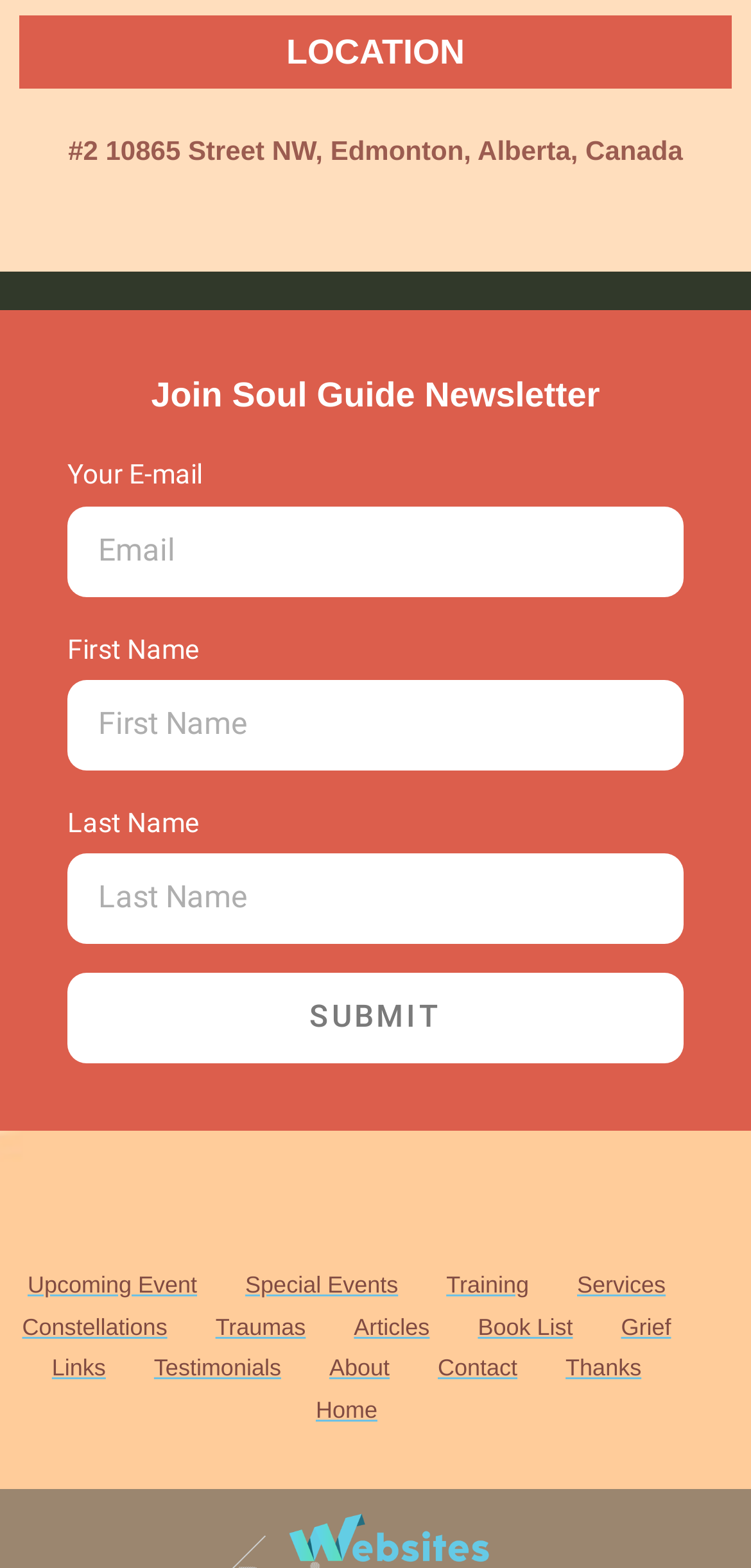Bounding box coordinates are specified in the format (top-left x, top-left y, bottom-right x, bottom-right y). All values are floating point numbers bounded between 0 and 1. Please provide the bounding box coordinate of the region this sentence describes: parent_node: Your E-mail name="form_fields[email]" placeholder="Email"

[0.09, 0.323, 0.91, 0.38]